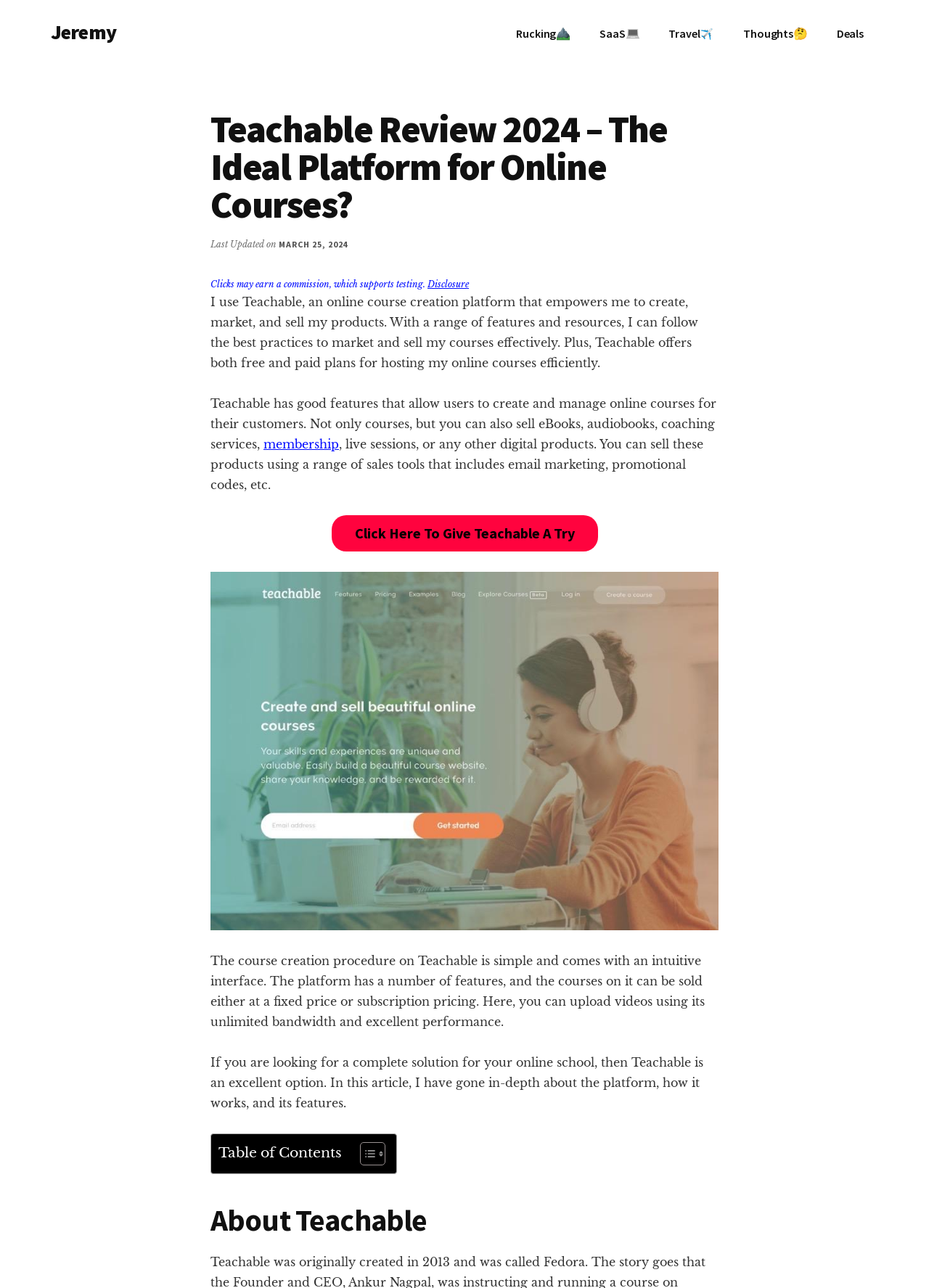Identify the bounding box for the UI element that is described as follows: "Disclosure".

[0.46, 0.216, 0.505, 0.225]